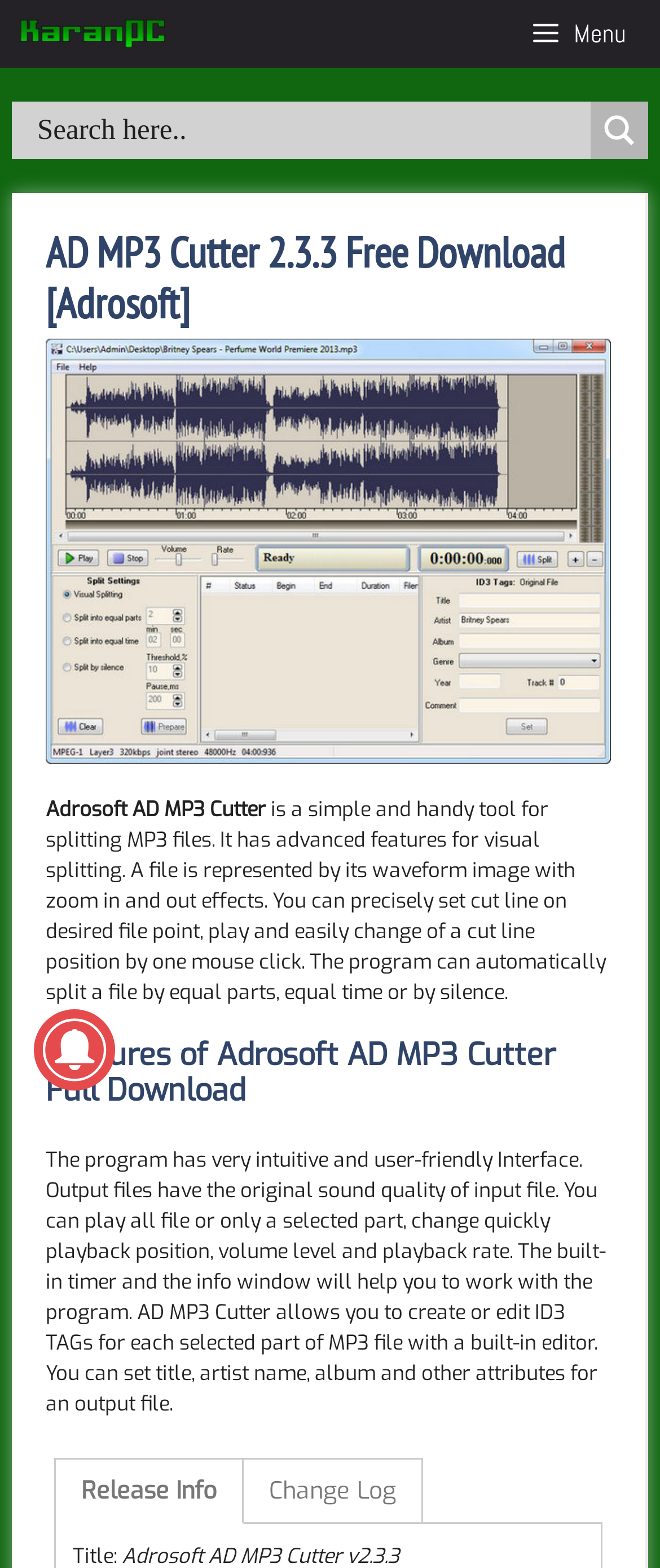What is the interface of AD MP3 Cutter like?
Analyze the image and deliver a detailed answer to the question.

According to the webpage, the program has a very intuitive and user-friendly interface, making it easy for users to navigate and use the tool.